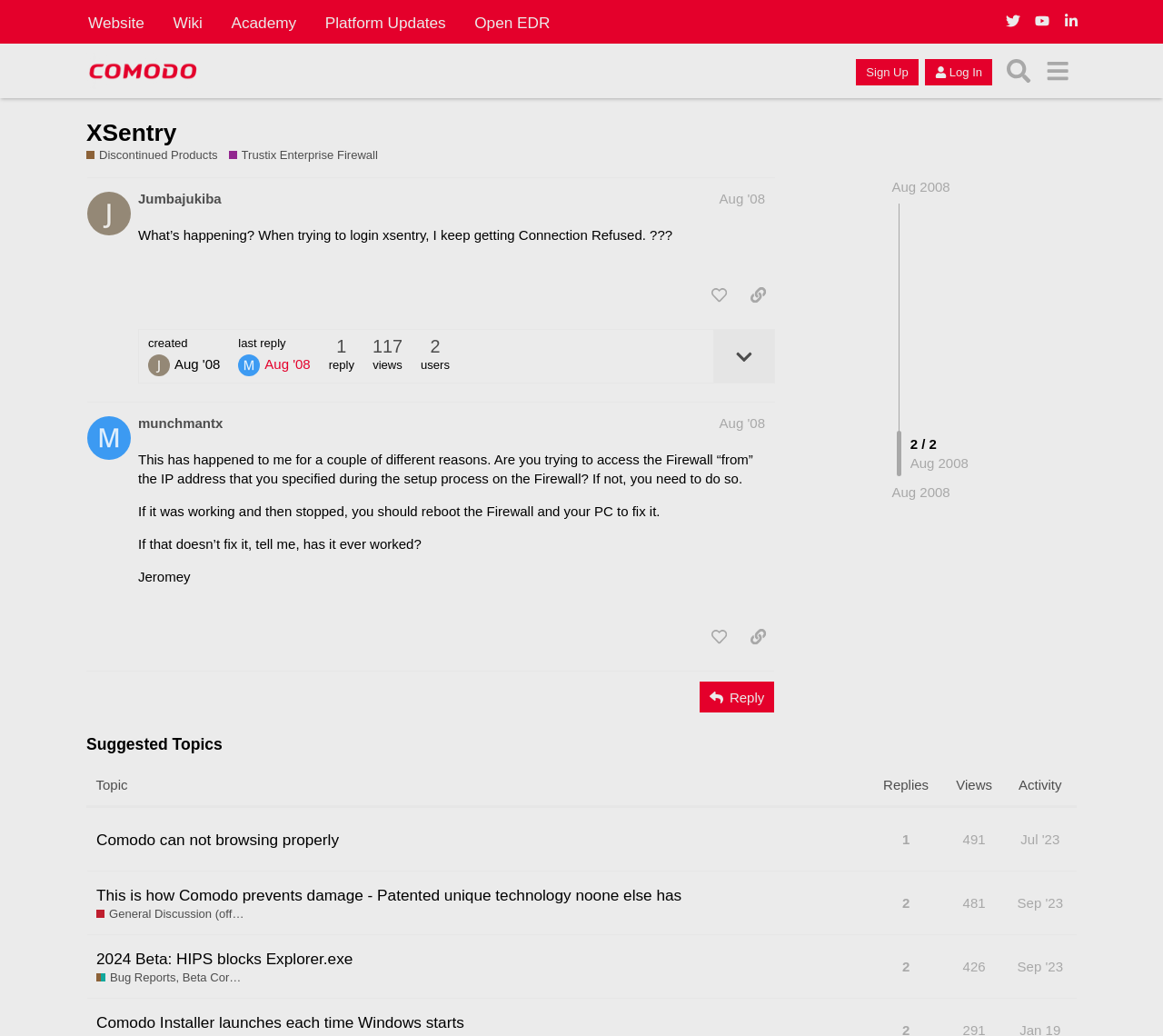Identify the bounding box coordinates of the clickable region required to complete the instruction: "click on the link to read Notch's personal blog post". The coordinates should be given as four float numbers within the range of 0 and 1, i.e., [left, top, right, bottom].

None